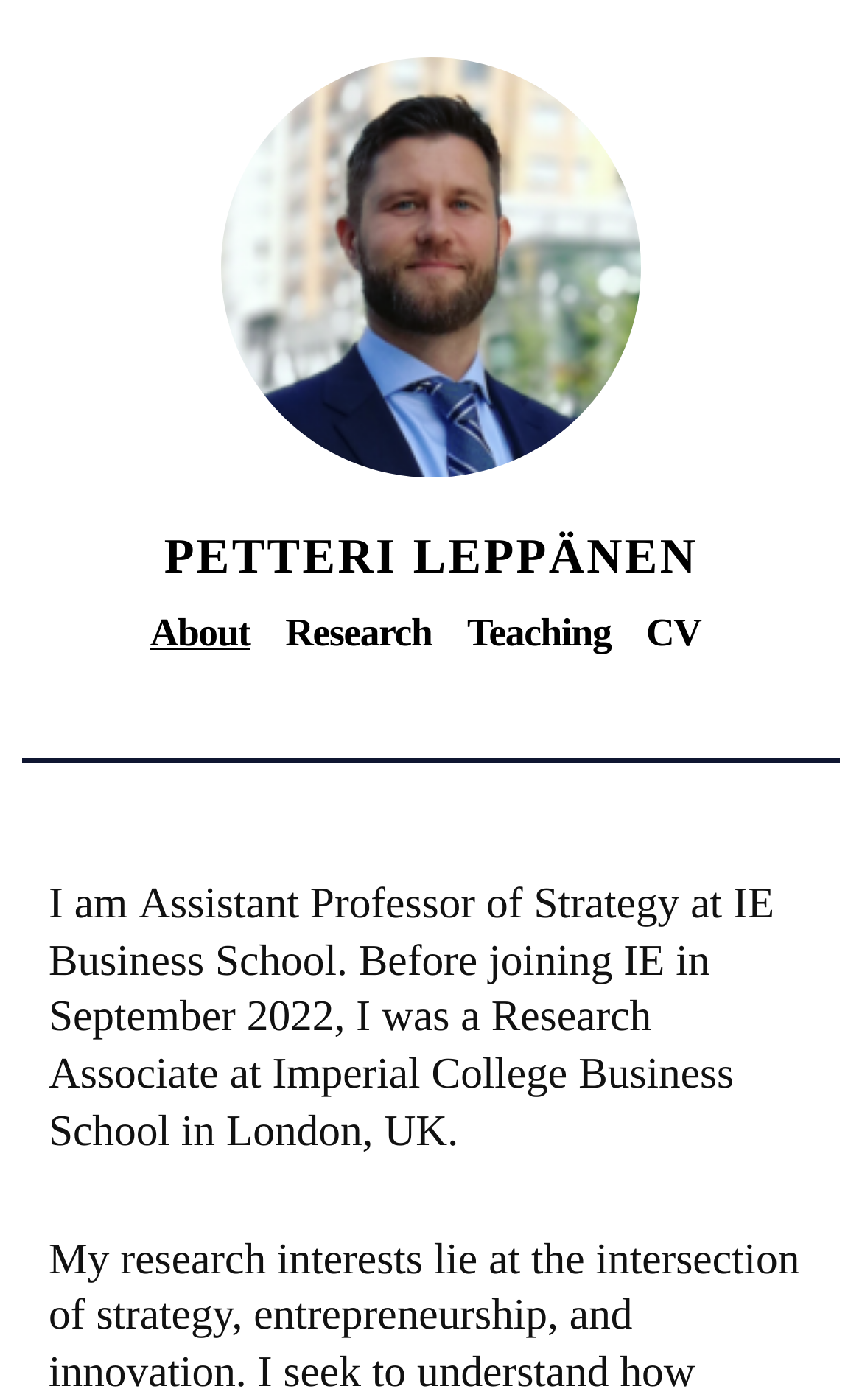What are the main sections of this webpage?
Using the image as a reference, give an elaborate response to the question.

I determined the answer by examining the navigation element with the text 'Top Menu' and its child link elements, which represent the main sections of the webpage.